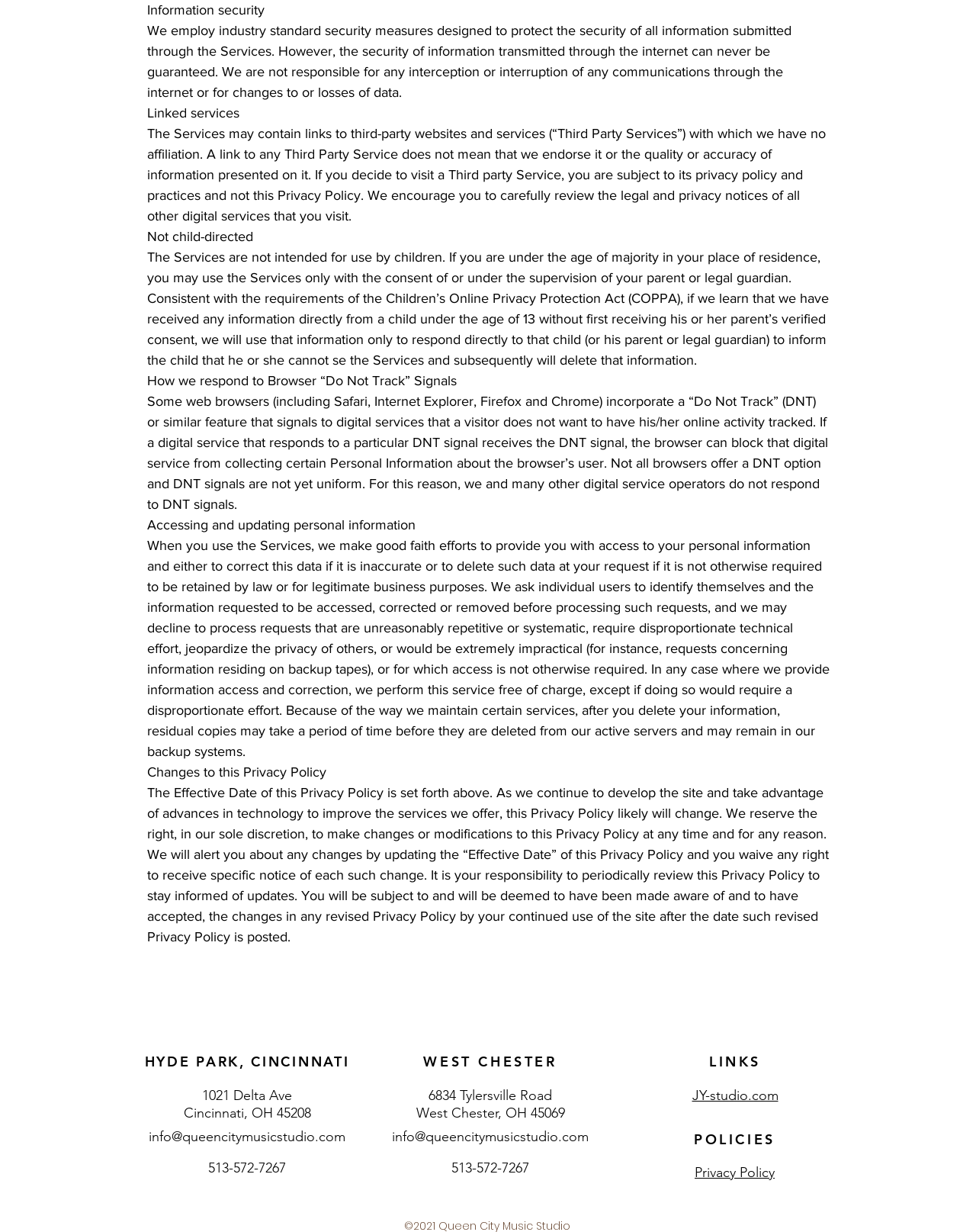Refer to the screenshot and give an in-depth answer to this question: How does the website respond to Browser 'Do Not Track' Signals?

According to the text 'For this reason, we and many other digital service operators do not respond to DNT signals.' the website does not respond to Browser 'Do Not Track' Signals.